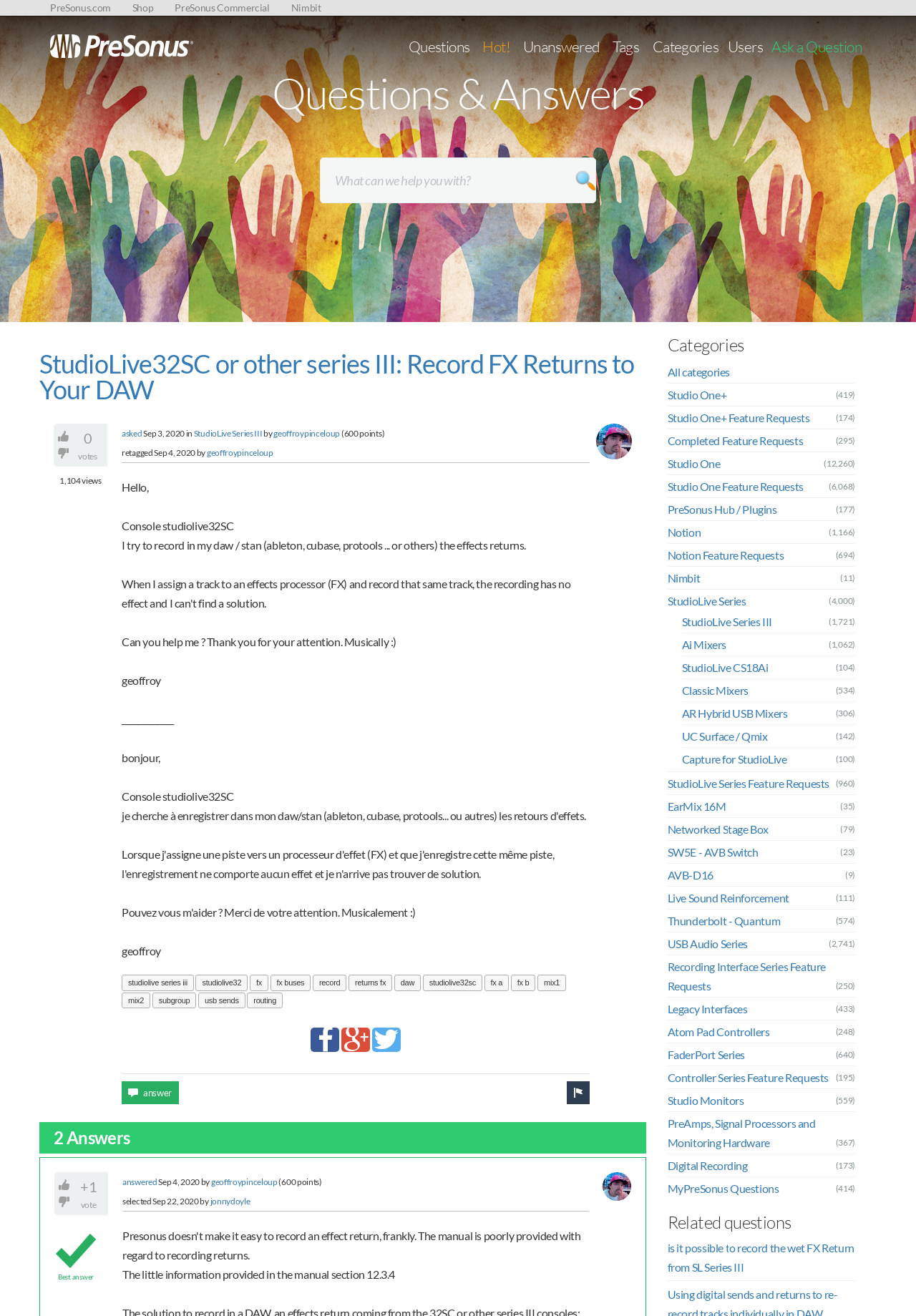Identify the bounding box coordinates for the region of the element that should be clicked to carry out the instruction: "Flag an answer". The bounding box coordinates should be four float numbers between 0 and 1, i.e., [left, top, right, bottom].

[0.619, 0.822, 0.644, 0.839]